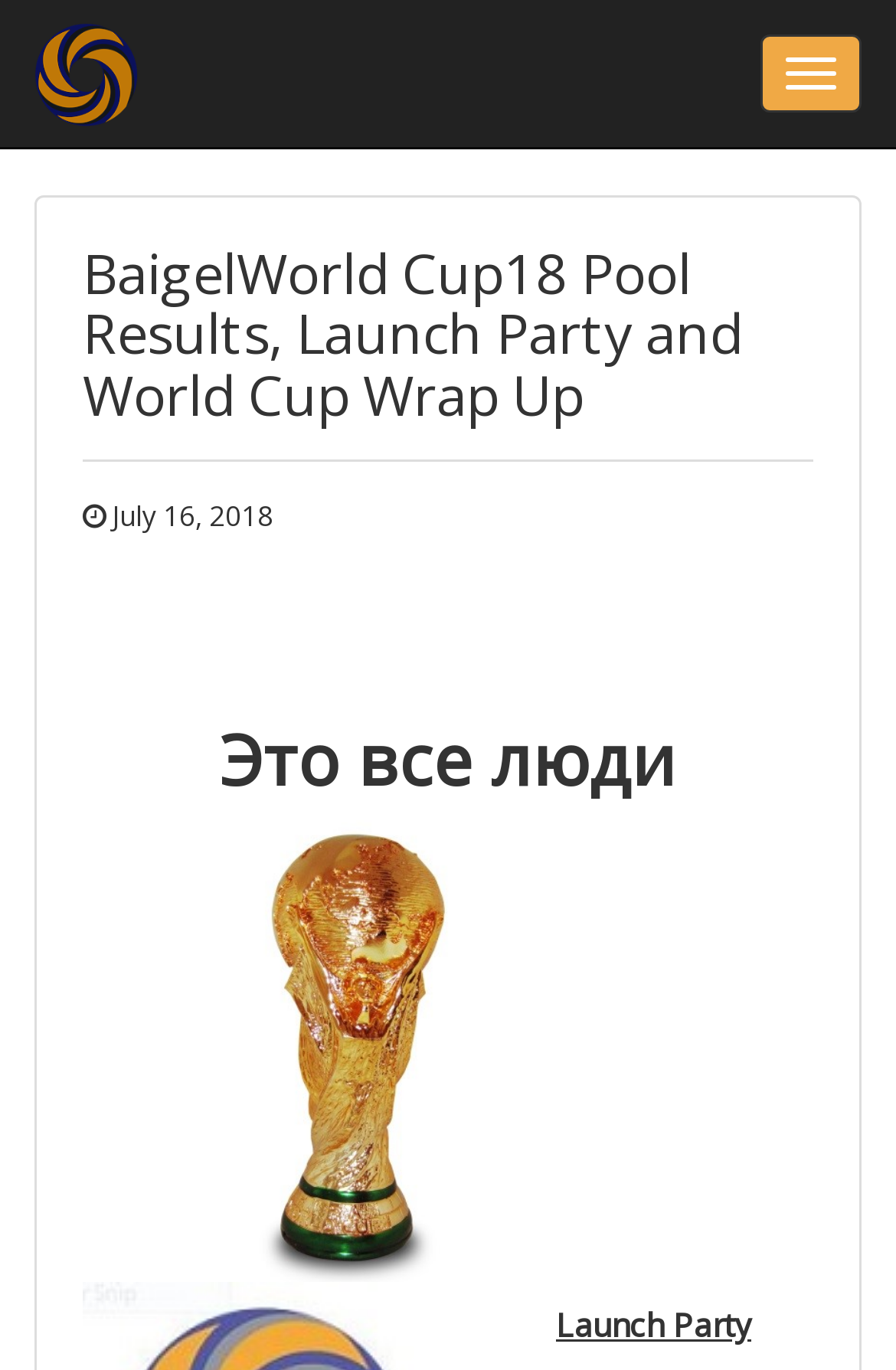Locate the bounding box for the described UI element: "Toggle Navigation". Ensure the coordinates are four float numbers between 0 and 1, formatted as [left, top, right, bottom].

[0.849, 0.025, 0.962, 0.082]